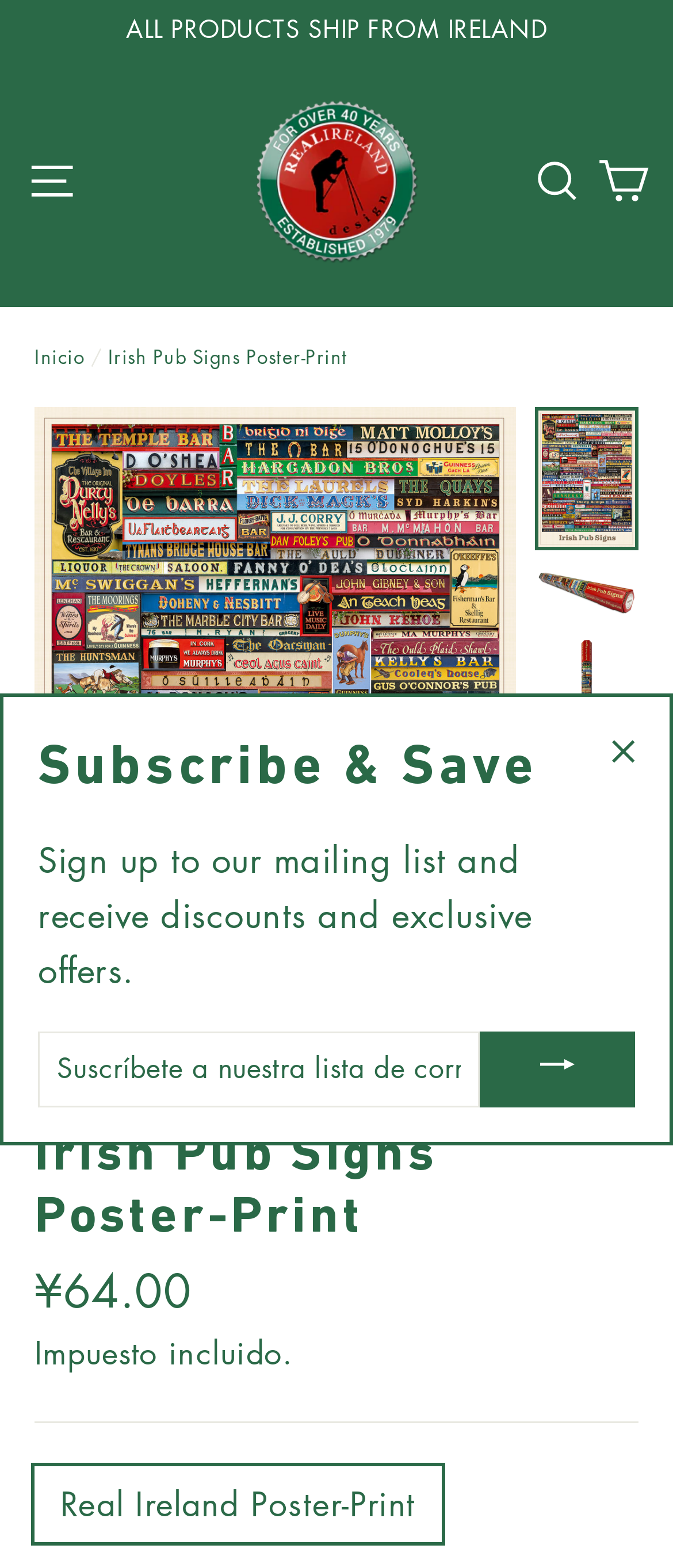What is the navigation menu called?
Look at the webpage screenshot and answer the question with a detailed explanation.

I found the navigation menu by looking at the button element with the text 'Navegación' which is located at the top of the page.